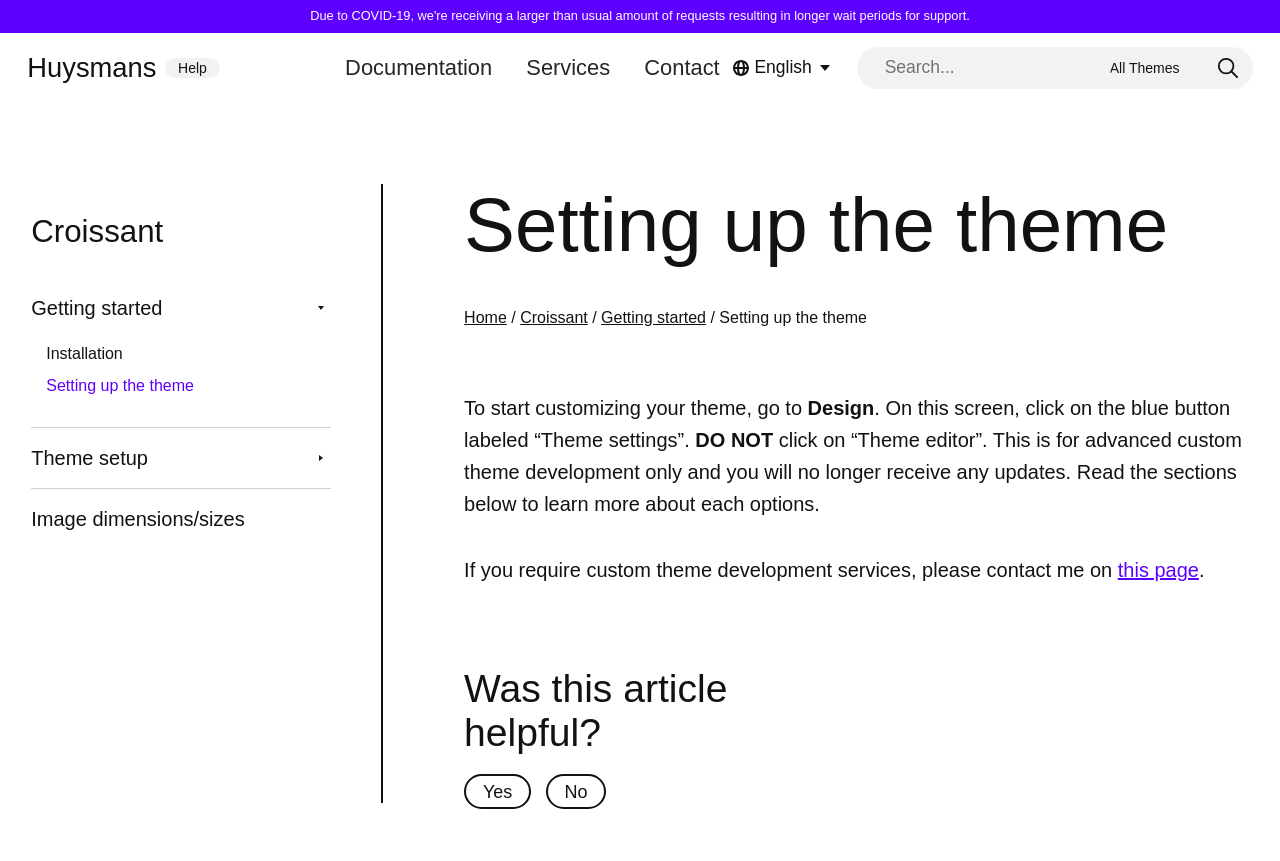Generate a thorough description of the webpage.

The webpage appears to be a documentation and support page for a theme, specifically the Huysmans theme. At the top, there are four links: "Huysmans Help", "Documentation", "Services", and "Contact". Below these links, there is a language selection dropdown button and a search bar with an autocomplete feature.

On the left side of the page, there is a navigation menu with a heading "Croissant" and several links, including "Getting started", "Installation", "Setting up the theme", "Theme setup", and "Image dimensions/sizes". Each of these links has a toggle sub-navigation button next to it.

The main content of the page is an article with a heading "Setting up the theme". The article provides step-by-step instructions on how to customize the theme, including a warning not to click on the "Theme editor" button. There are also links to other related pages, such as "Home" and "Croissant".

At the bottom of the article, there is a feedback section asking if the article was helpful, with "Yes" and "No" buttons. There are also several images on the page, including a submit button icon and a toggle sub-navigation icon.